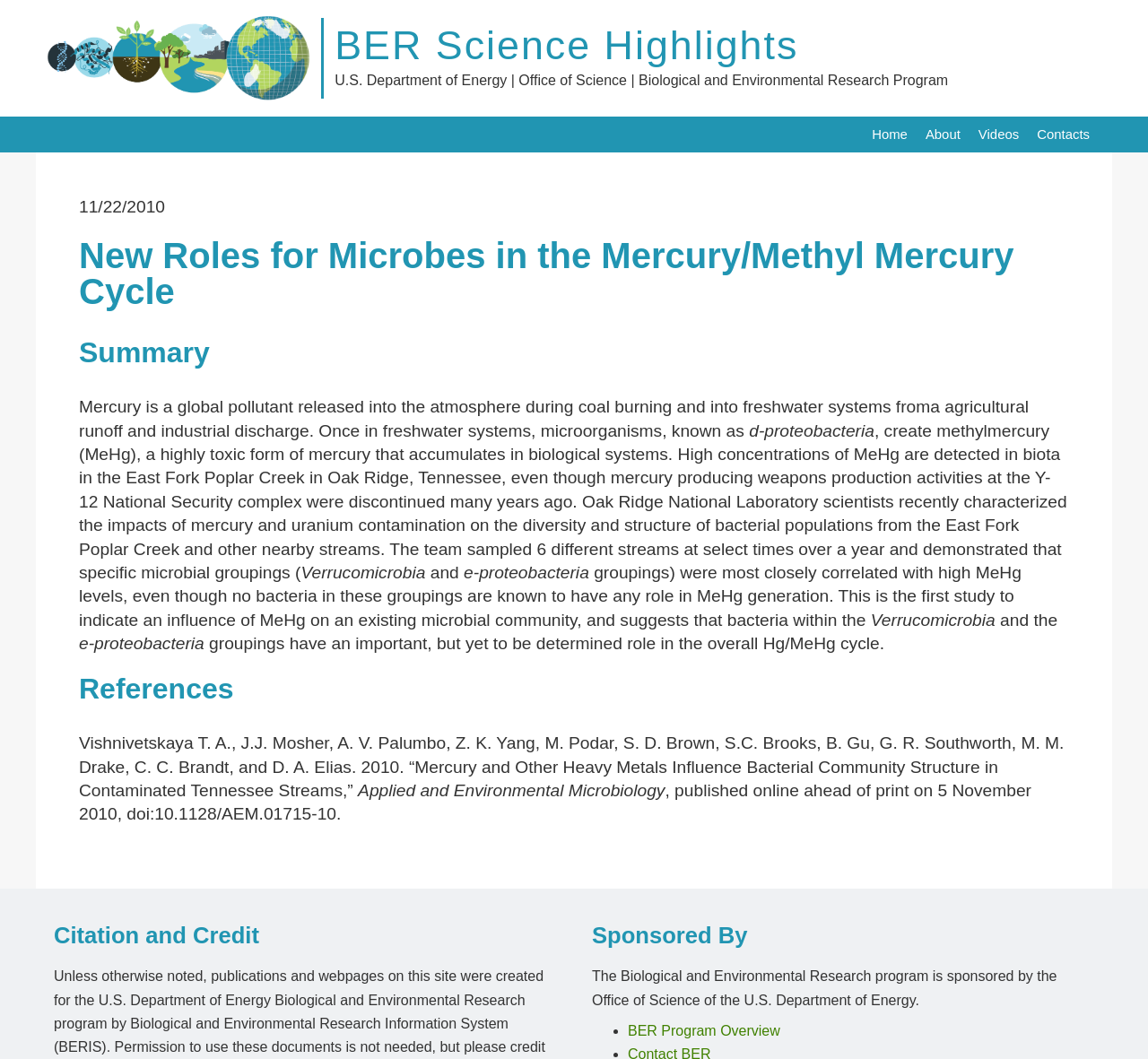Given the webpage screenshot and the description, determine the bounding box coordinates (top-left x, top-left y, bottom-right x, bottom-right y) that define the location of the UI element matching this description: BER Program Overview

[0.547, 0.966, 0.68, 0.981]